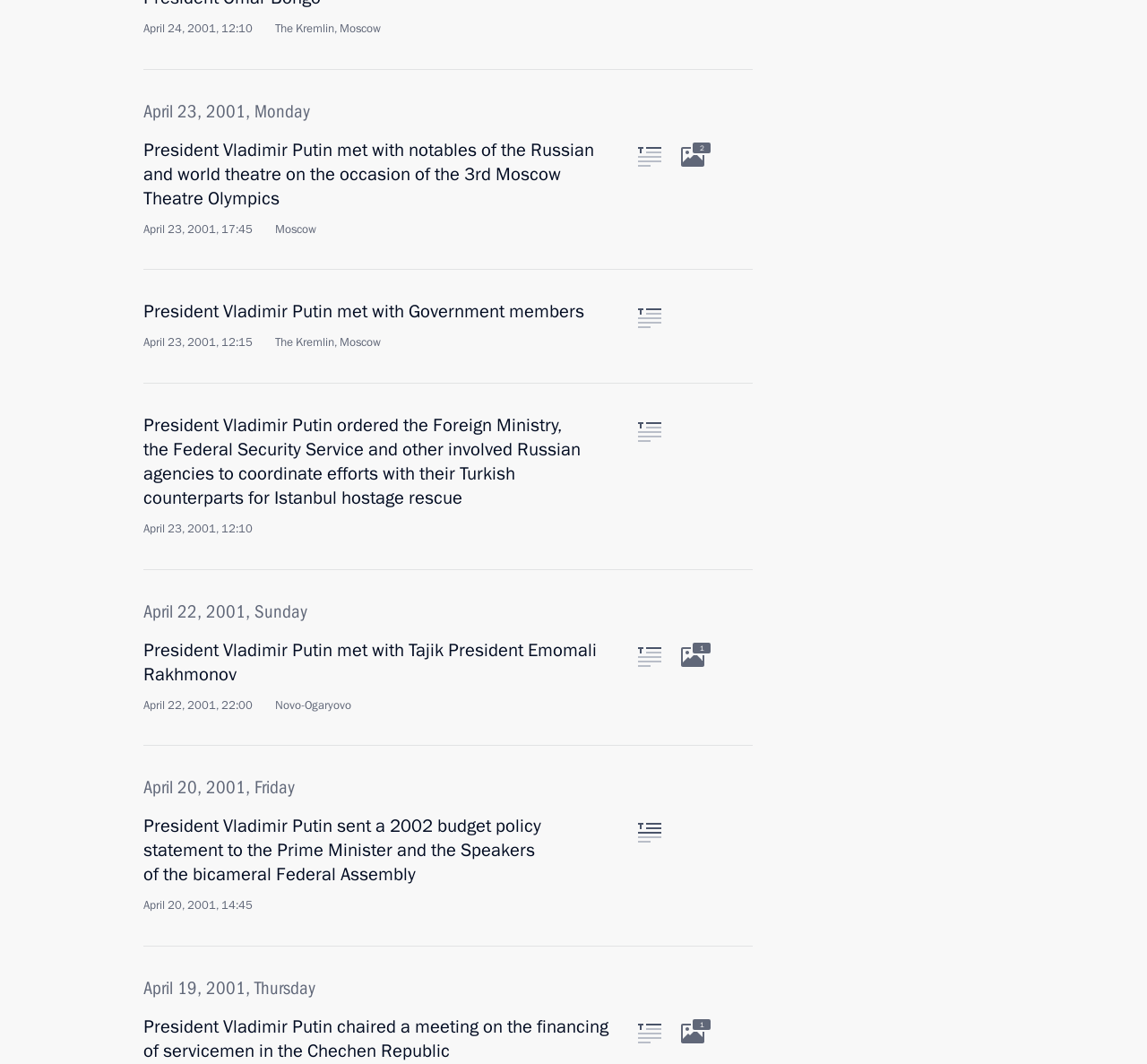Use a single word or phrase to answer this question: 
How many links have 'Related photos' as their text?

5